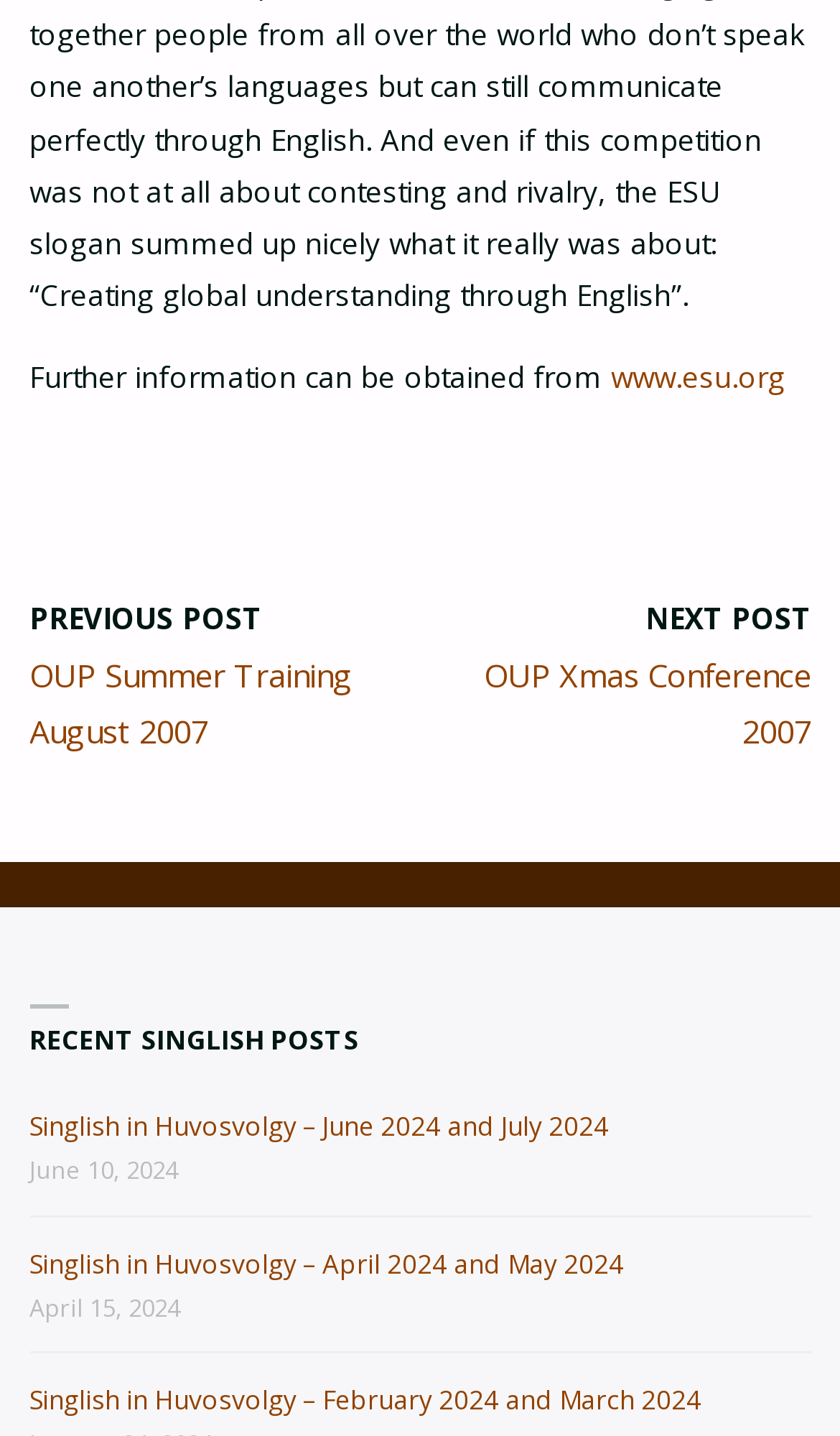Using the provided element description, identify the bounding box coordinates as (top-left x, top-left y, bottom-right x, bottom-right y). Ensure all values are between 0 and 1. Description: www.esu.org

[0.727, 0.249, 0.935, 0.277]